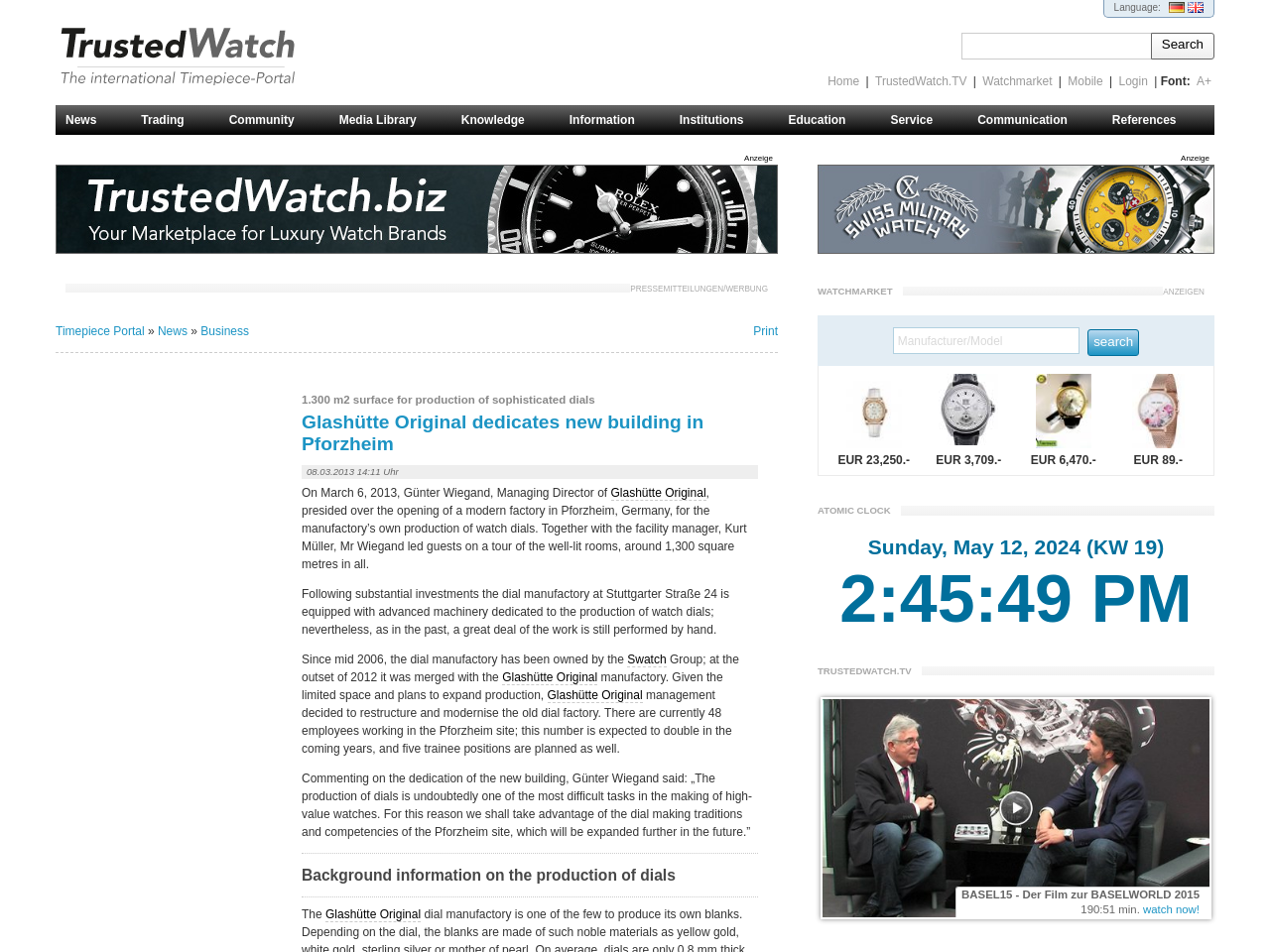Identify the bounding box coordinates of the clickable section necessary to follow the following instruction: "Watch a video on TrustedWatch.TV". The coordinates should be presented as four float numbers from 0 to 1, i.e., [left, top, right, bottom].

[0.644, 0.699, 0.718, 0.71]